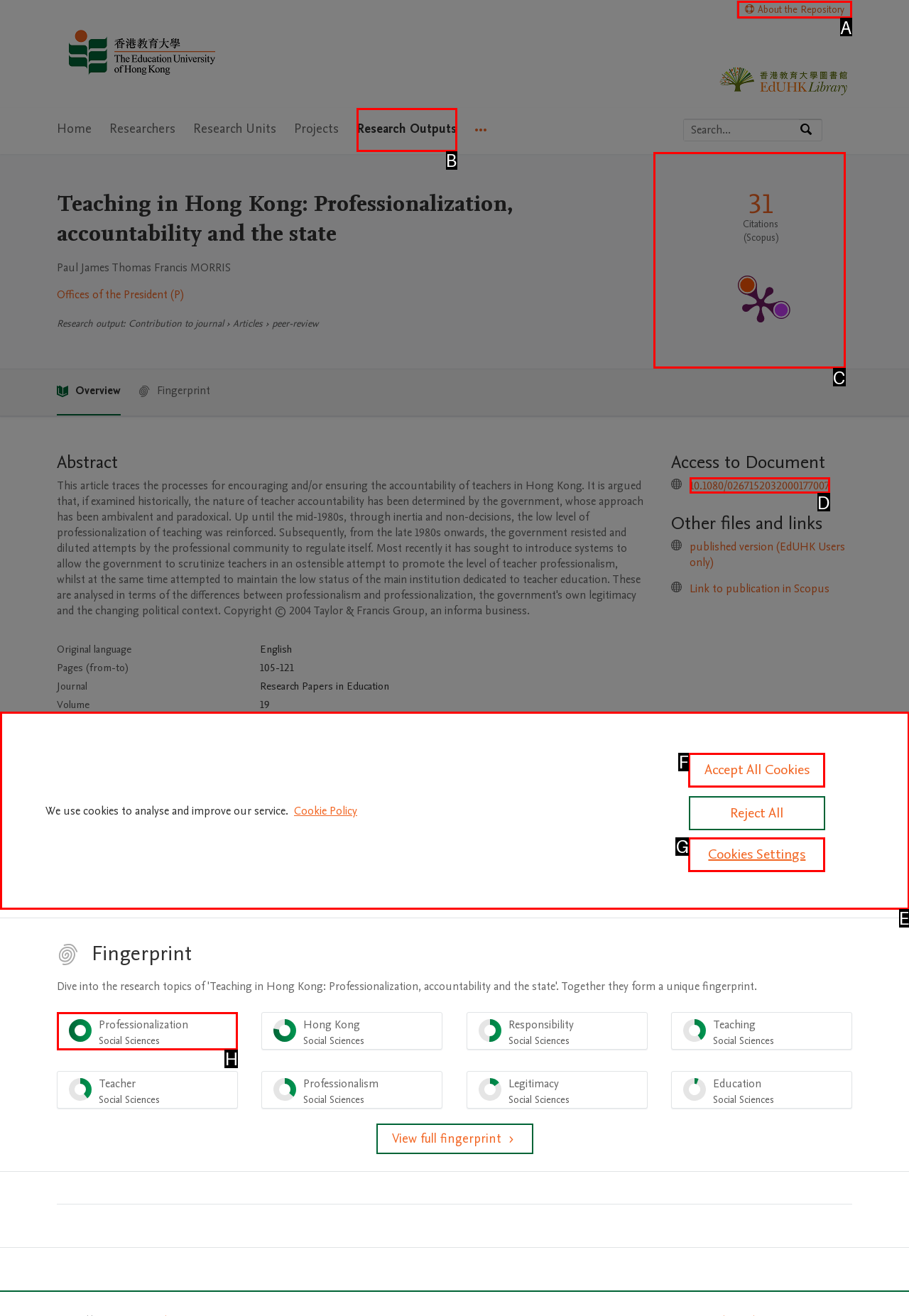Which lettered option should be clicked to achieve the task: View publication metrics? Choose from the given choices.

C